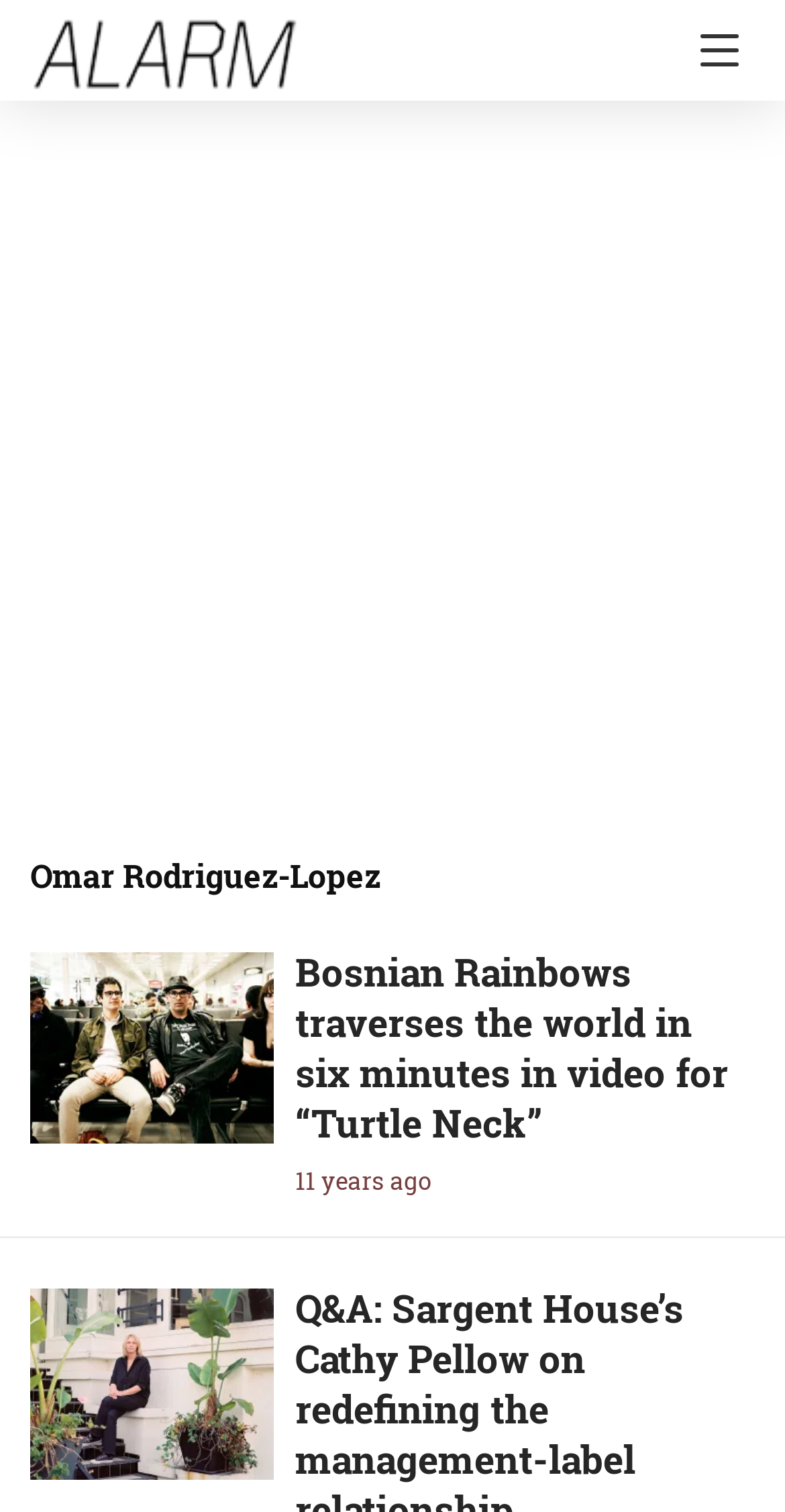Find the coordinates for the bounding box of the element with this description: "Virtual Tour – April 2020".

None